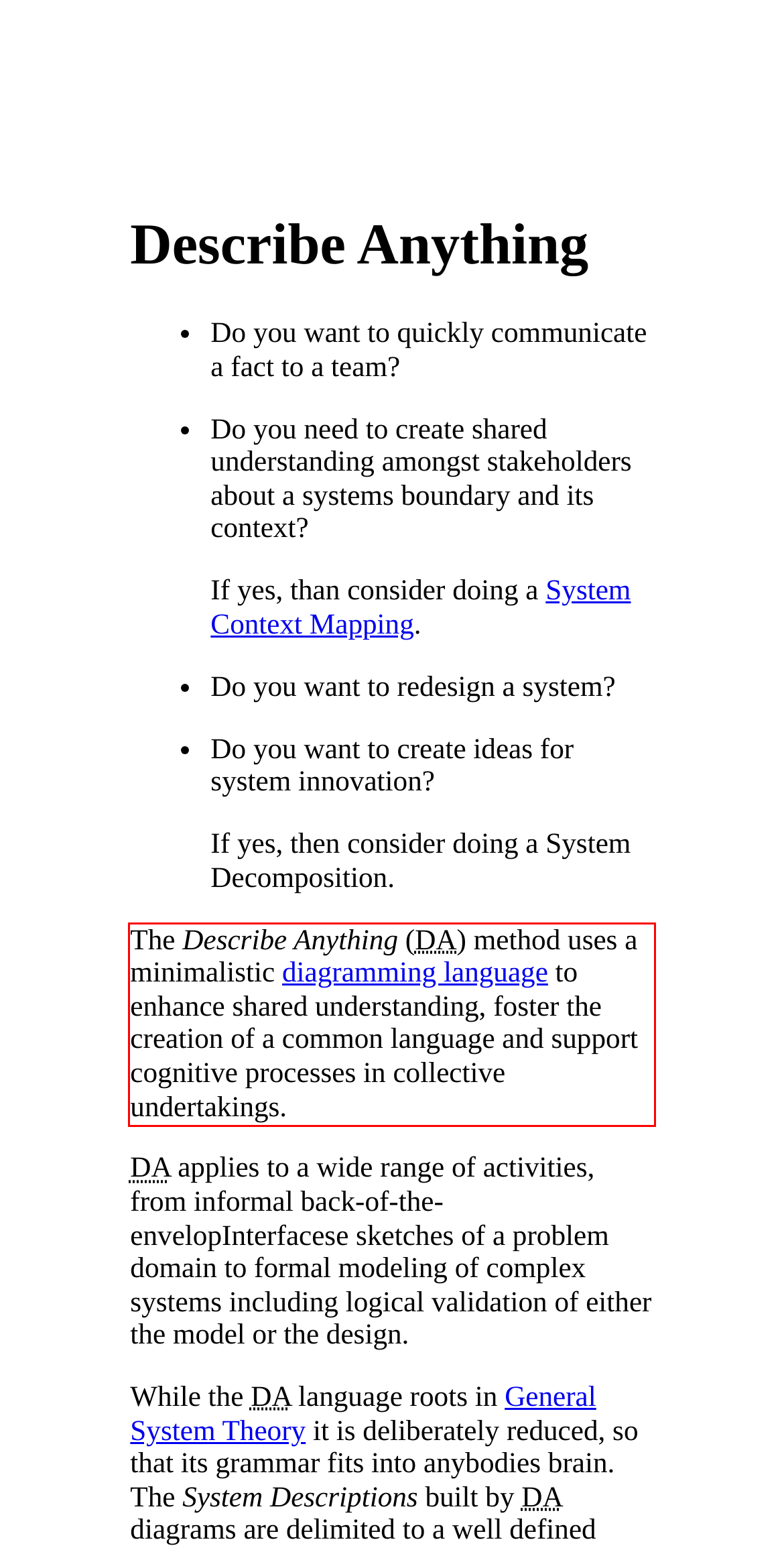Given a screenshot of a webpage containing a red bounding box, perform OCR on the text within this red bounding box and provide the text content.

The Describe Anything (DA) method uses a minimalistic diagramming language to enhance shared understanding, foster the creation of a common language and support cognitive processes in collective undertakings.